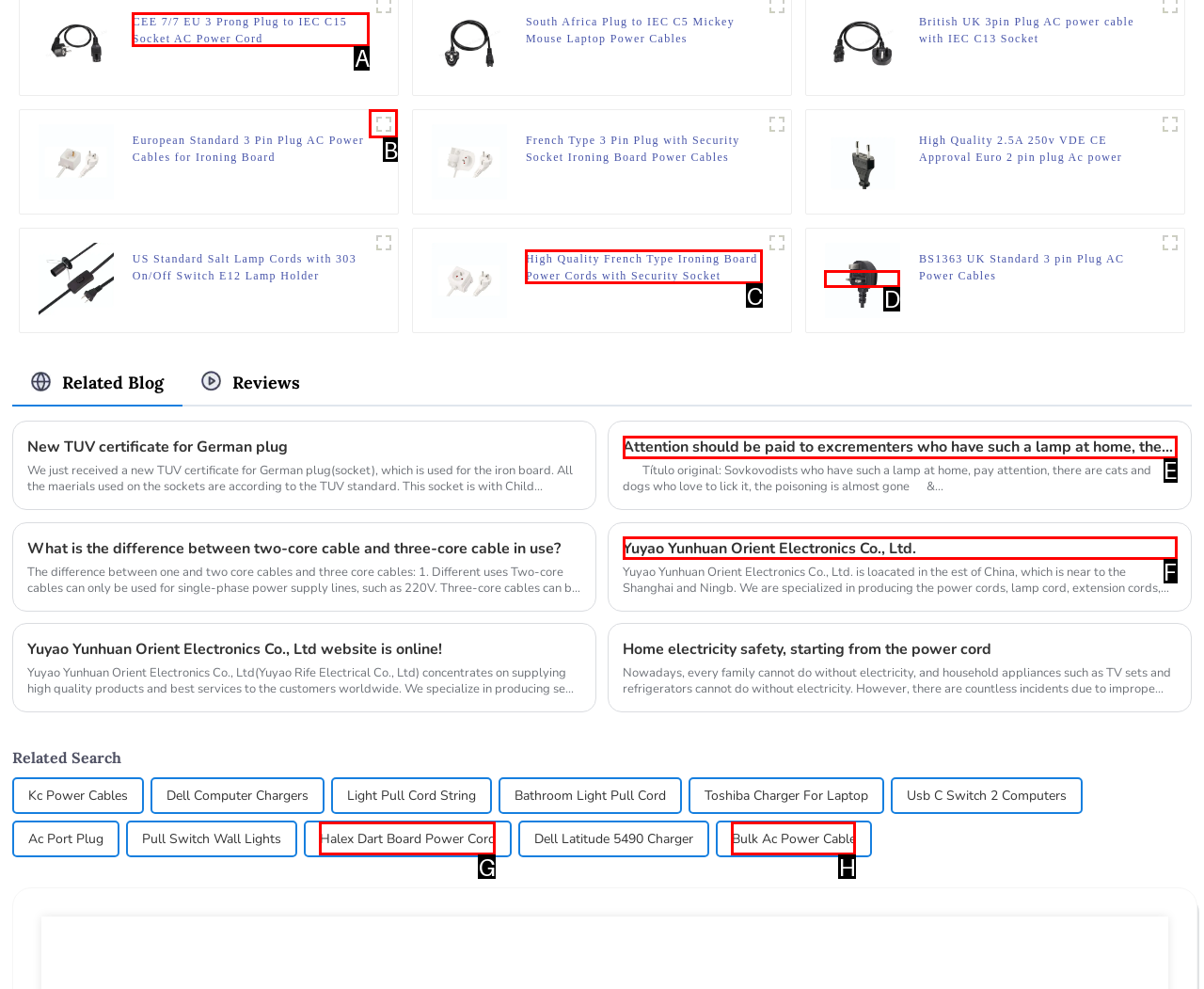Identify the letter of the option that should be selected to accomplish the following task: Click on the link 'CEE 7/7 EU 3 Prong Plug to IEC C15 Socket AC Power Cord'. Provide the letter directly.

A